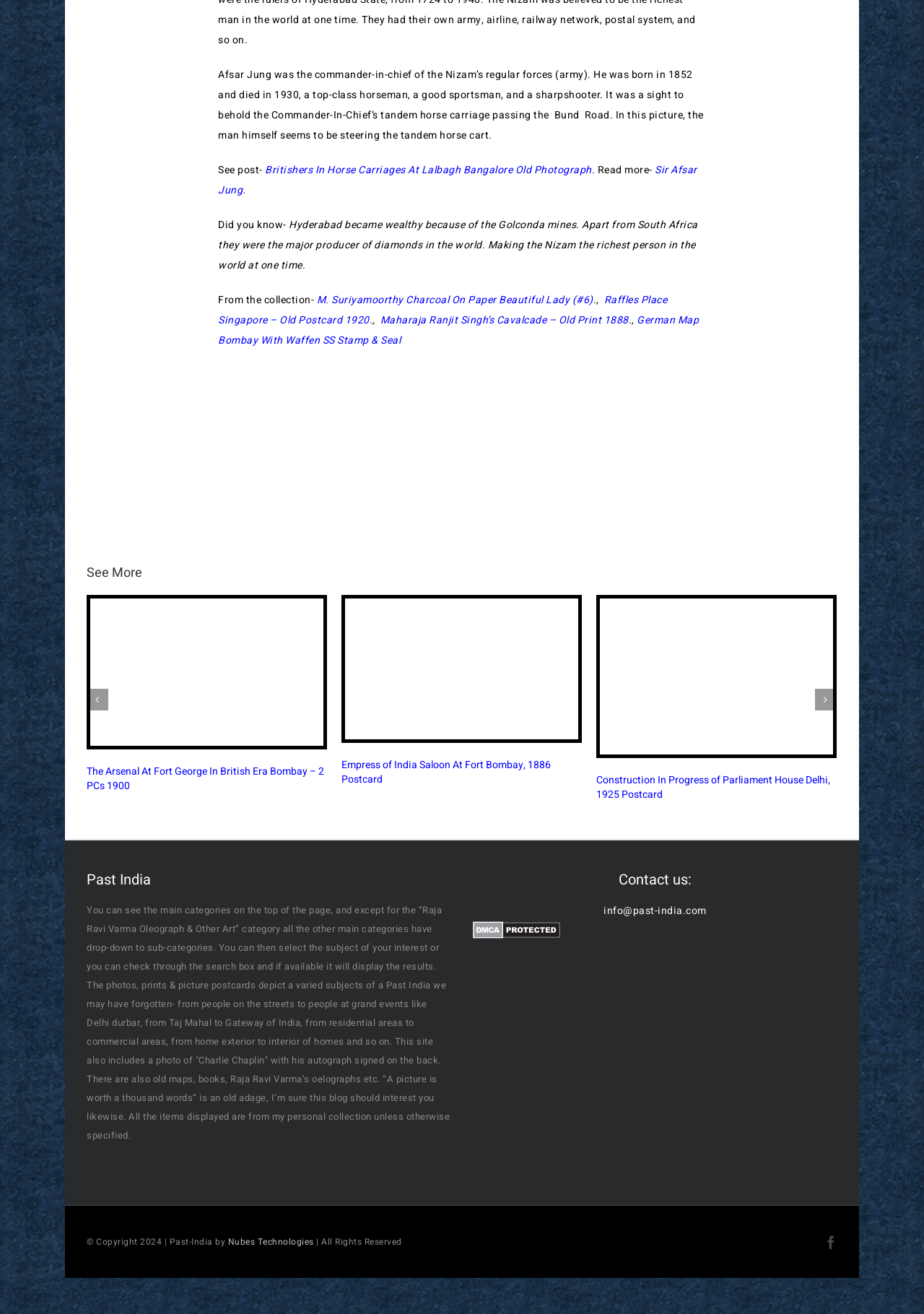How can you search for a specific topic on the webpage?
Provide an in-depth and detailed explanation in response to the question.

The webpage provides a description of how to navigate the site, stating 'You can then select the subject of your interest or you can check through the search box and if available it will display the results.'